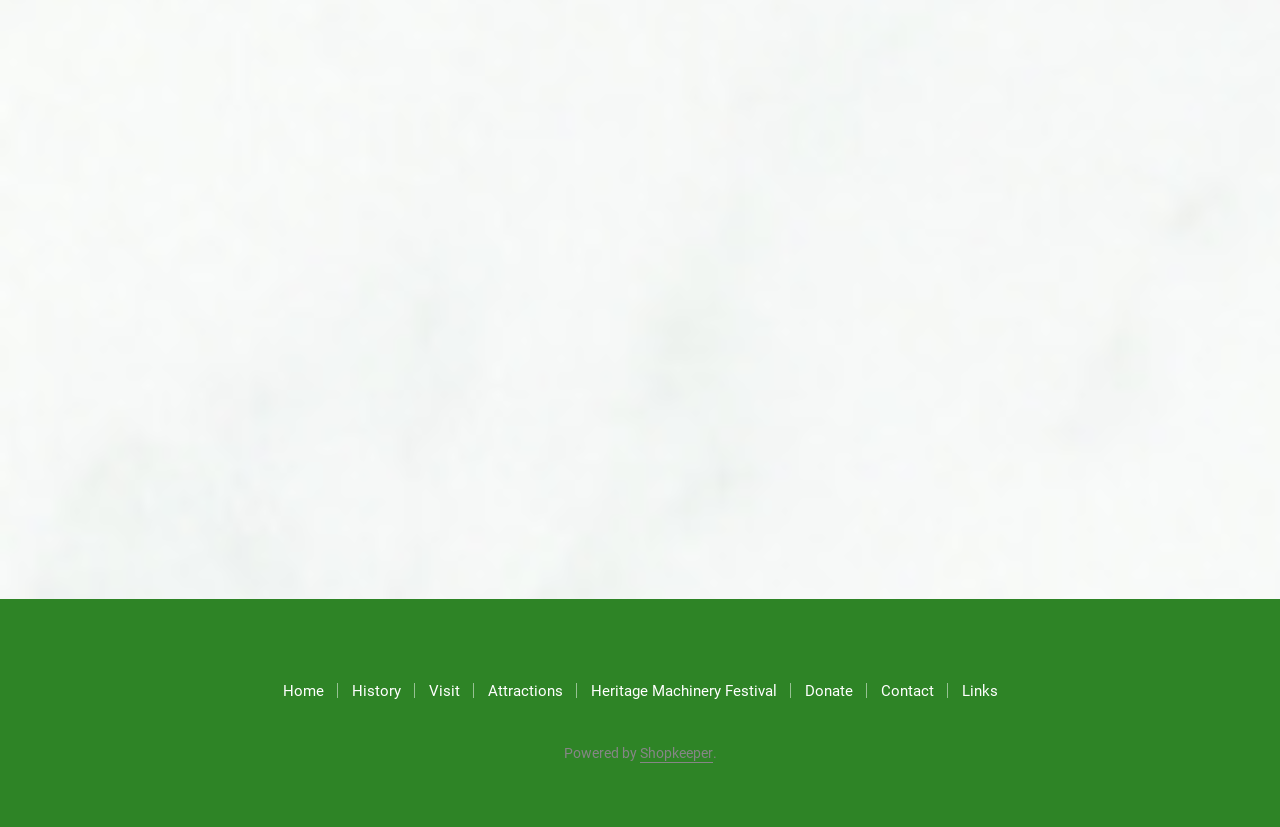Use a single word or phrase to respond to the question:
What is the first link on the top navigation bar?

Home